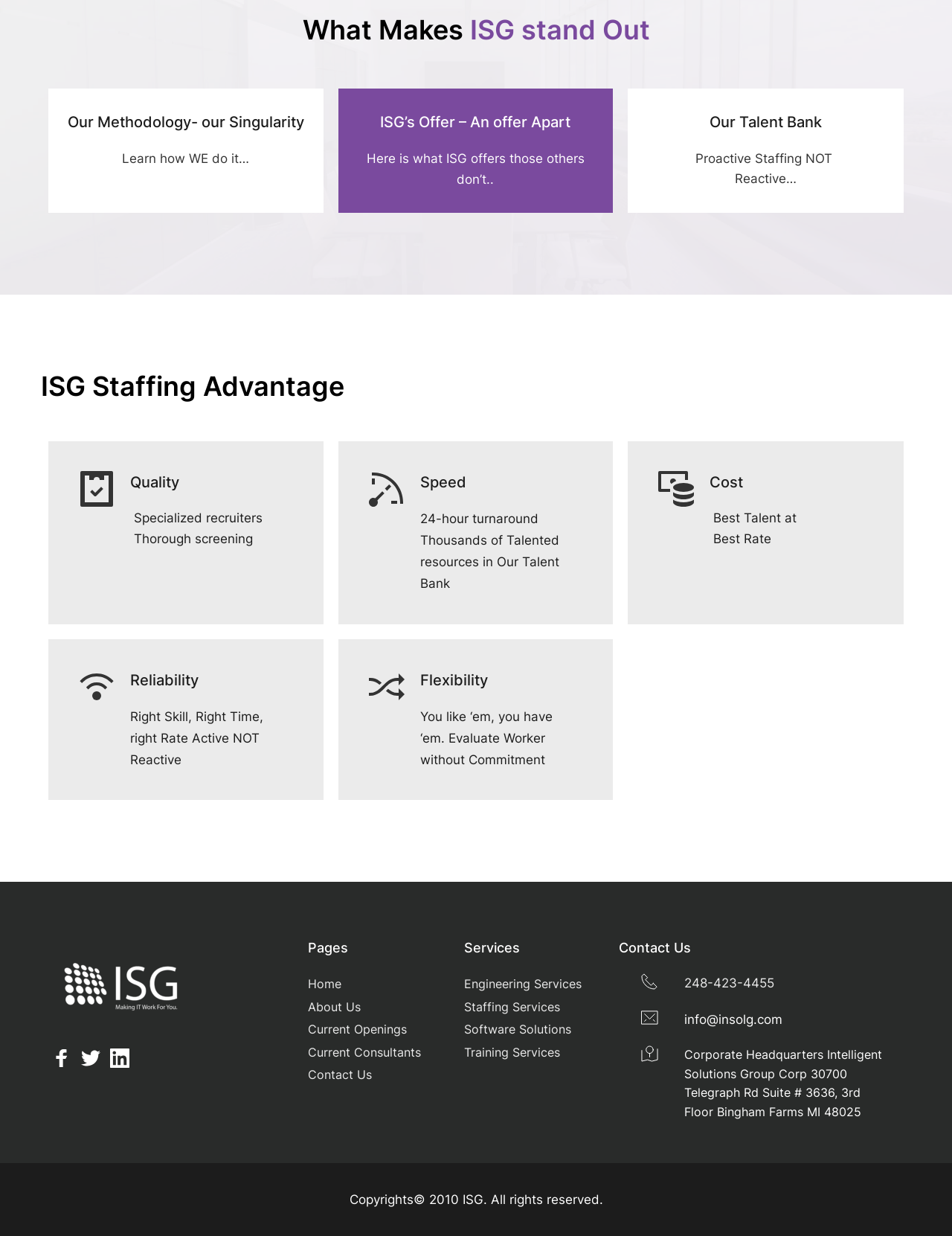Identify the bounding box coordinates for the element you need to click to achieve the following task: "Click on 'Home'". The coordinates must be four float values ranging from 0 to 1, formatted as [left, top, right, bottom].

[0.323, 0.79, 0.362, 0.802]